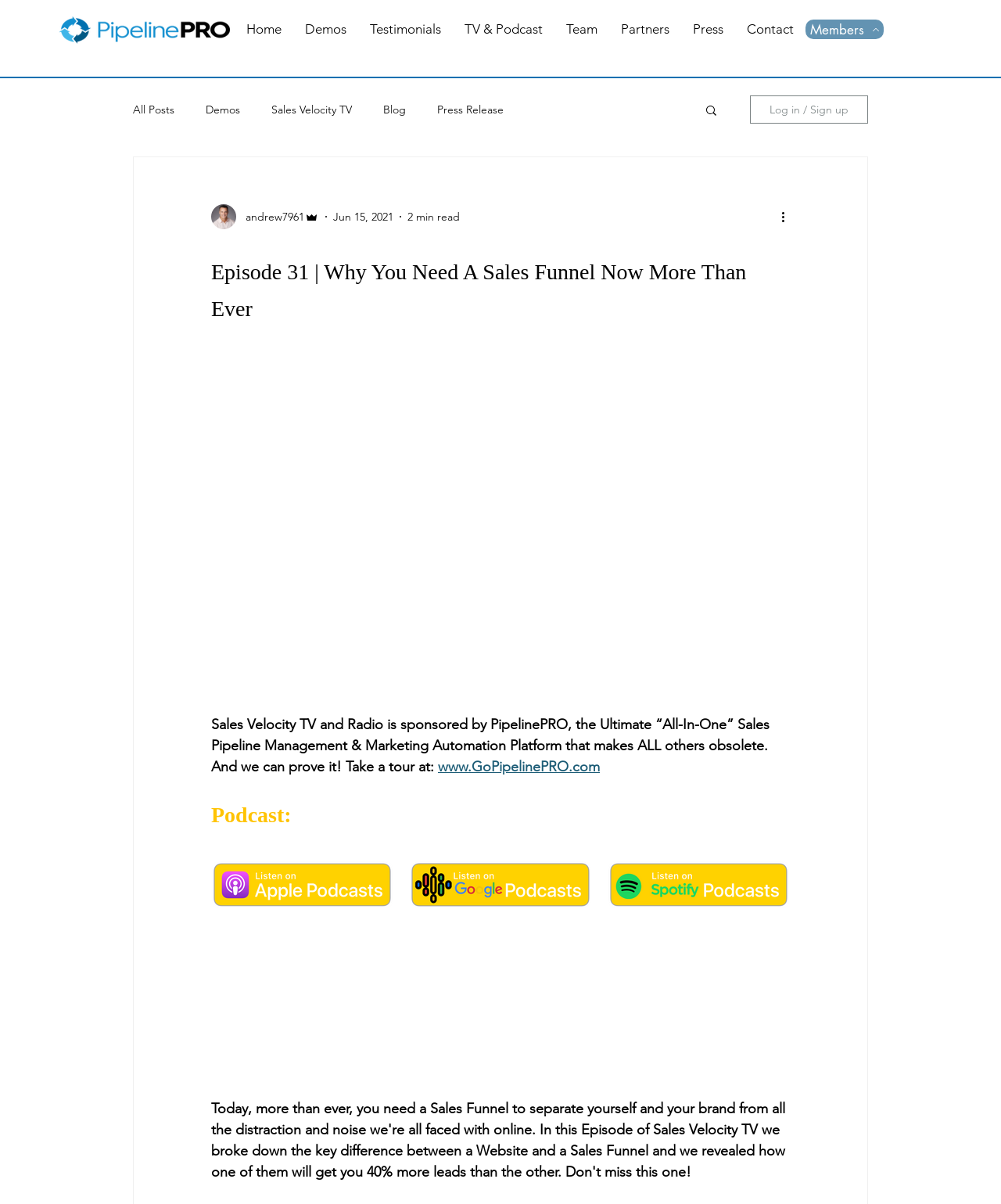How many images are in the podcast section?
Based on the screenshot, provide your answer in one word or phrase.

3